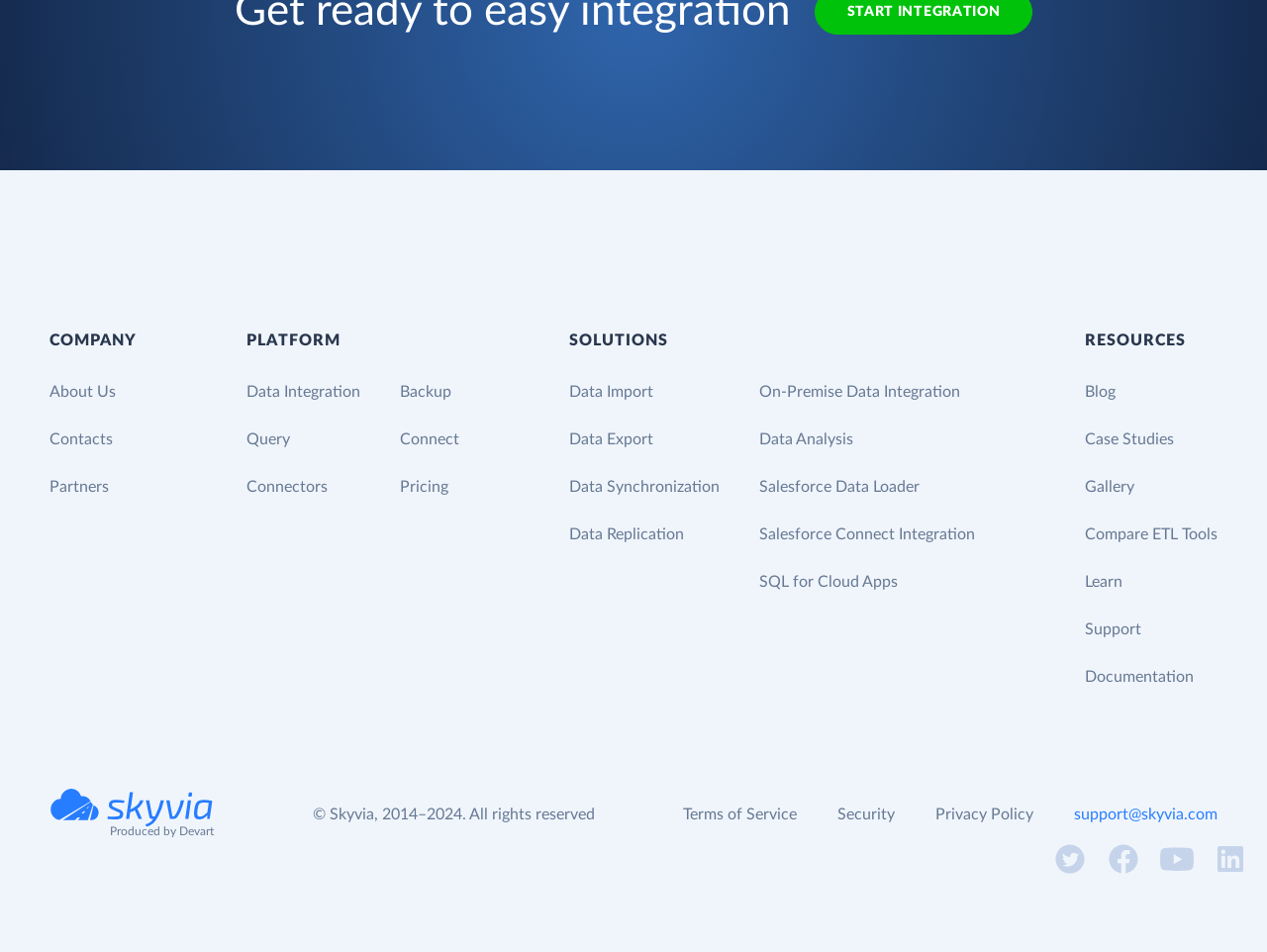What is the last link under the 'RESOURCES' category?
Answer the question with a single word or phrase by looking at the picture.

Documentation